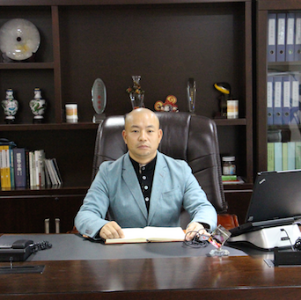What is in front of the person?
Based on the visual content, answer with a single word or a brief phrase.

Notebook